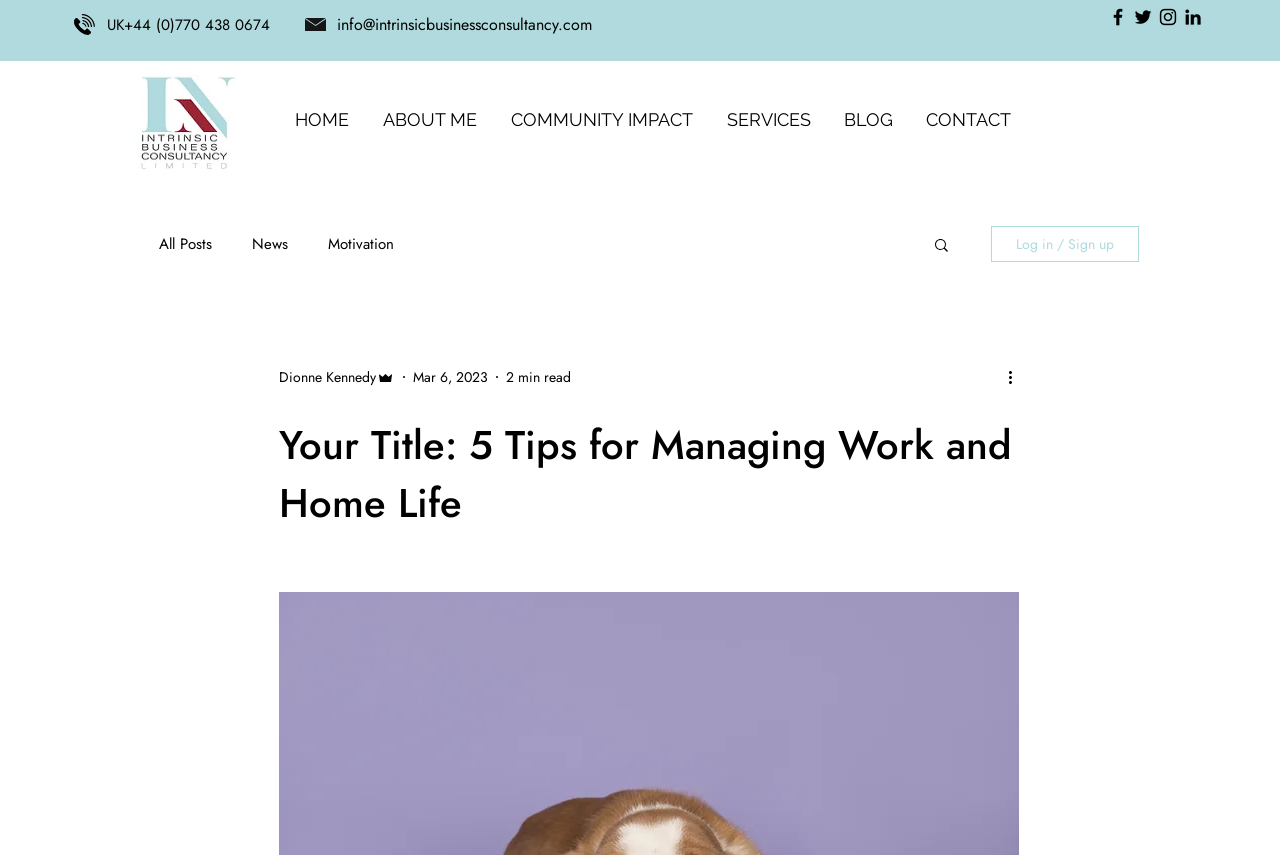What is the purpose of the 'GET FREE QUOTE' button?
Please answer using one word or phrase, based on the screenshot.

To get a free quote